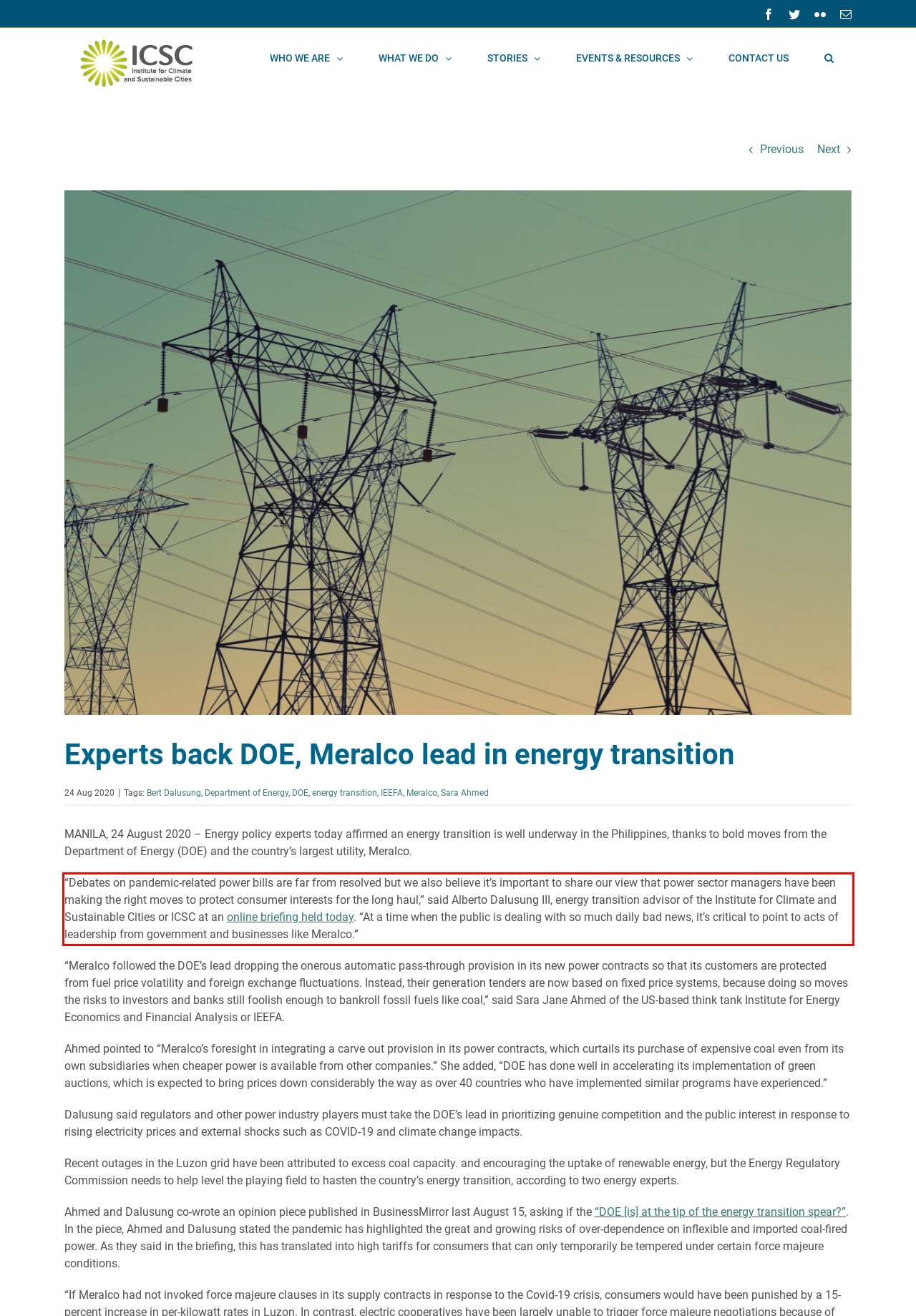Identify the text within the red bounding box on the webpage screenshot and generate the extracted text content.

“Debates on pandemic-related power bills are far from resolved but we also believe it’s important to share our view that power sector managers have been making the right moves to protect consumer interests for the long haul,” said Alberto Dalusung III, energy transition advisor of the Institute for Climate and Sustainable Cities or ICSC at an online briefing held today. “At a time when the public is dealing with so much daily bad news, it’s critical to point to acts of leadership from government and businesses like Meralco.”